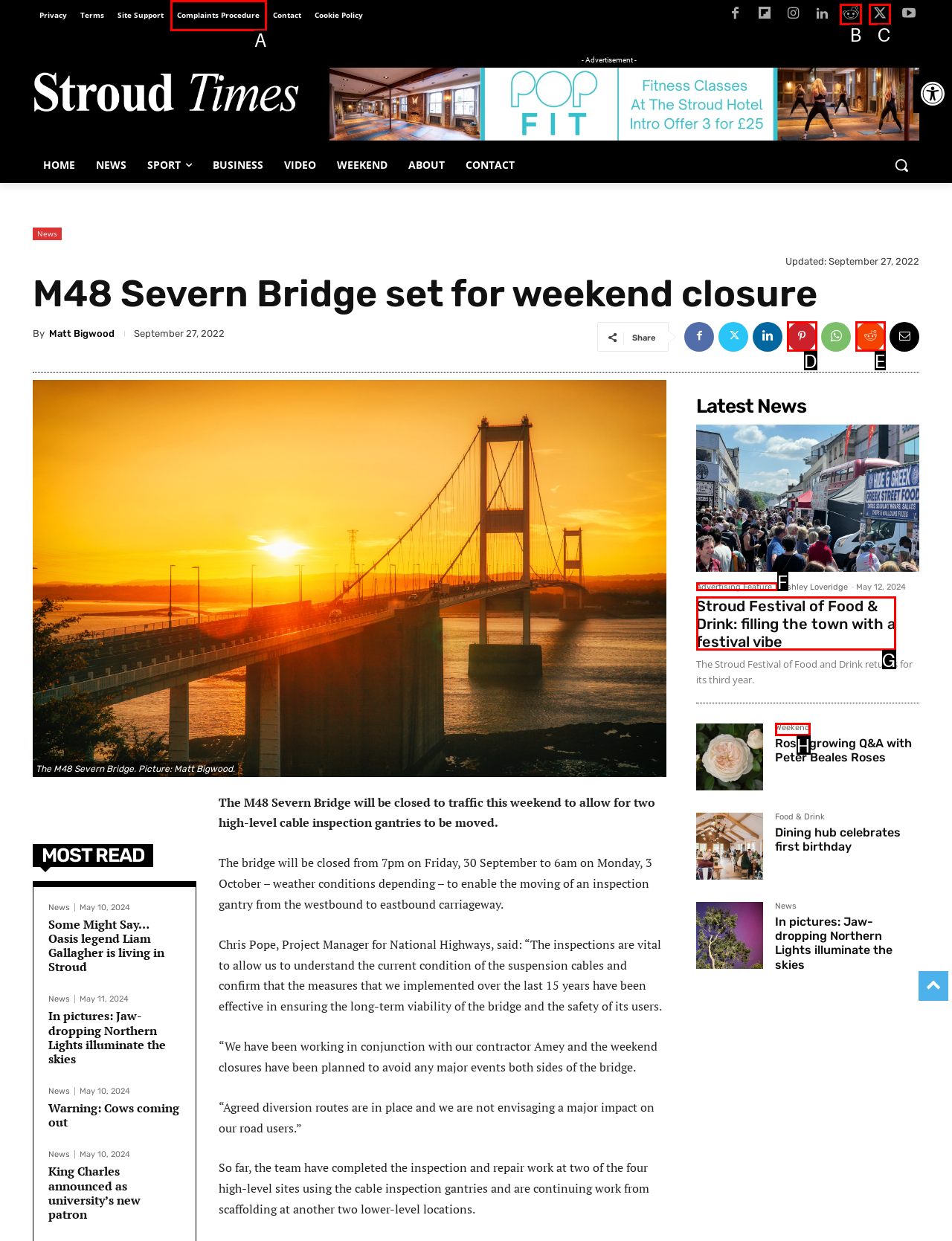Choose the HTML element that best fits the given description: Complaints Procedure. Answer by stating the letter of the option.

A